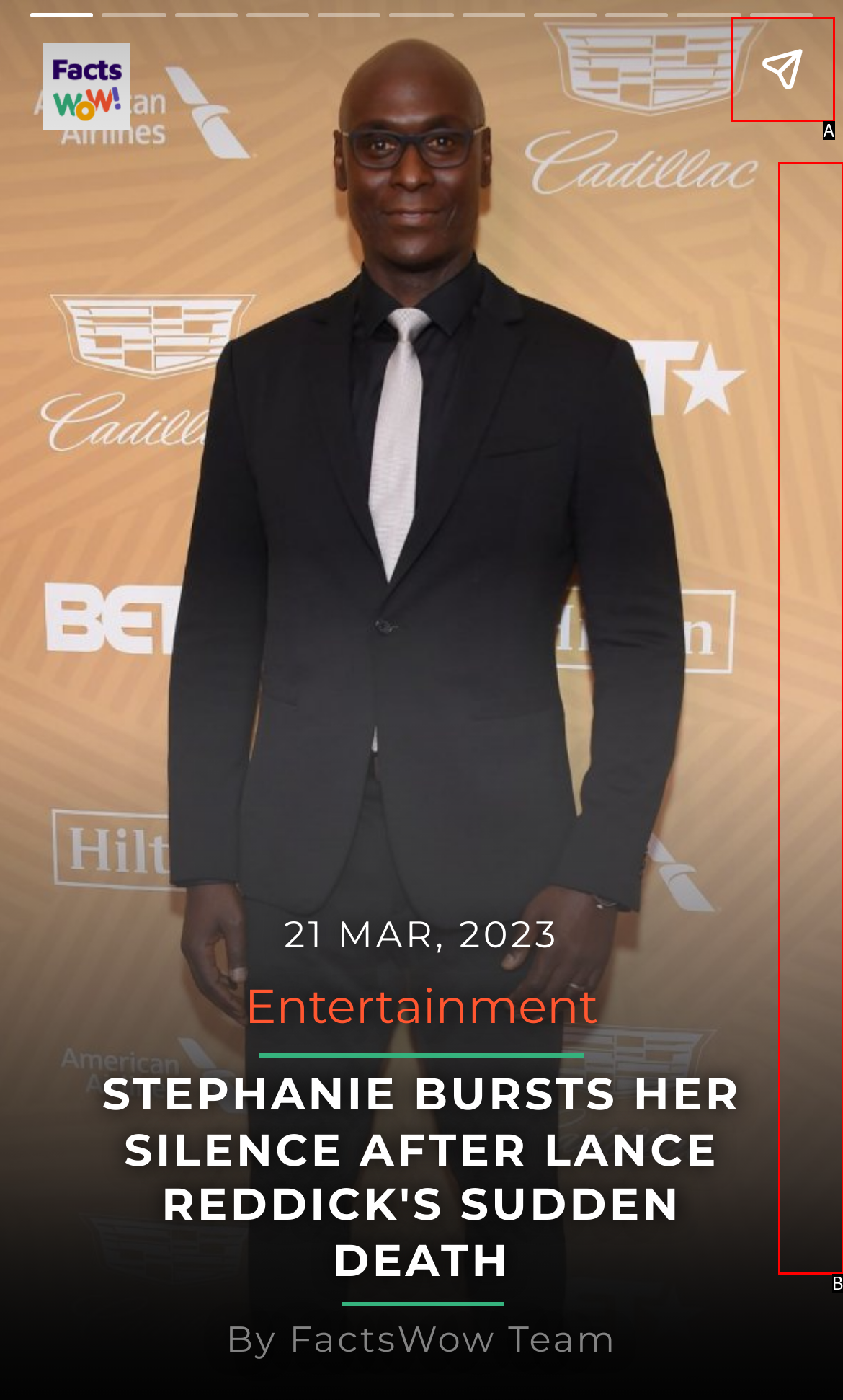Select the HTML element that matches the description: aria-label="Next page"
Respond with the letter of the correct choice from the given options directly.

B